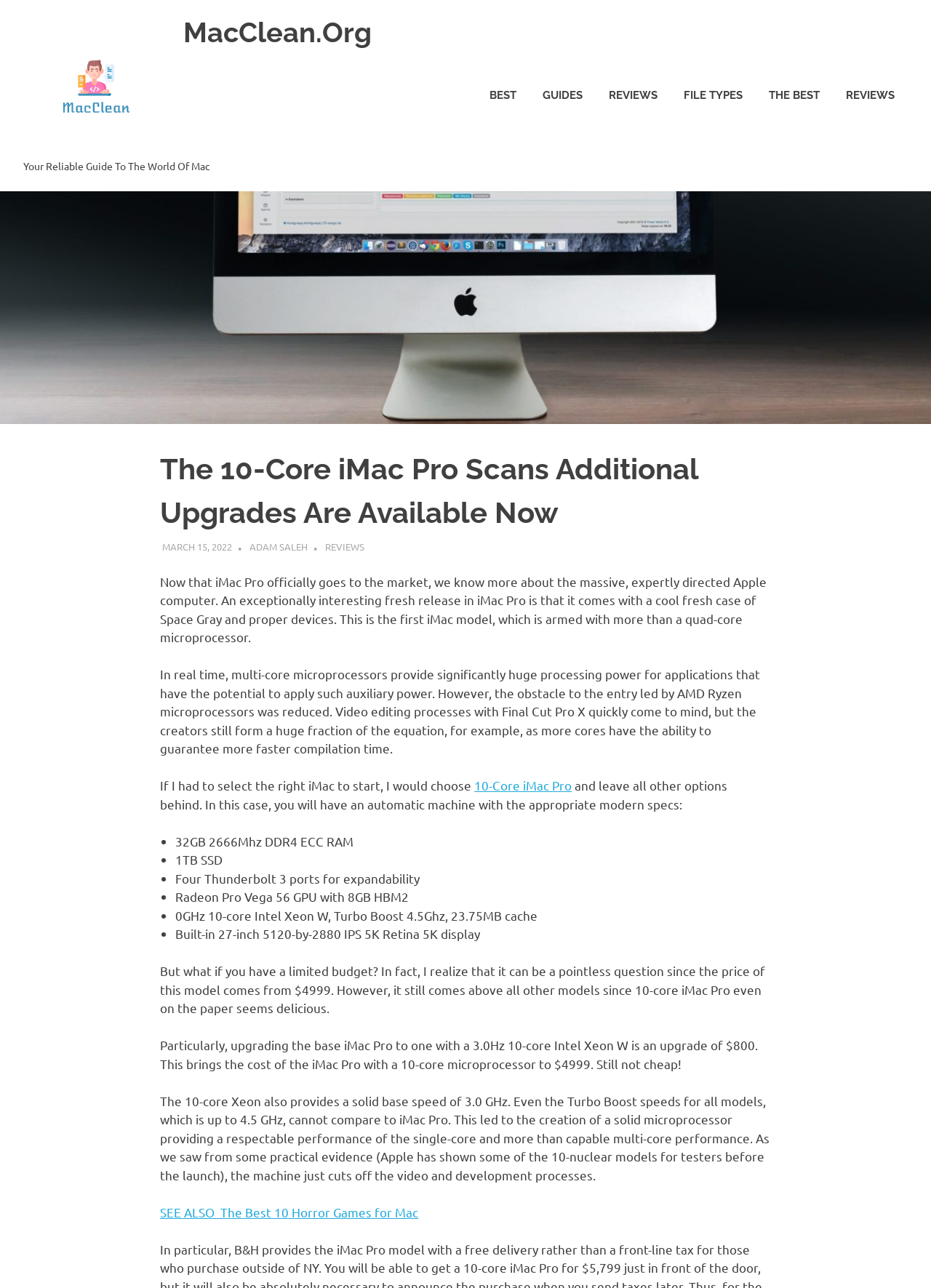Please identify the bounding box coordinates of the region to click in order to complete the given instruction: "Click the 'BEST' link". The coordinates should be four float numbers between 0 and 1, i.e., [left, top, right, bottom].

[0.512, 0.058, 0.569, 0.091]